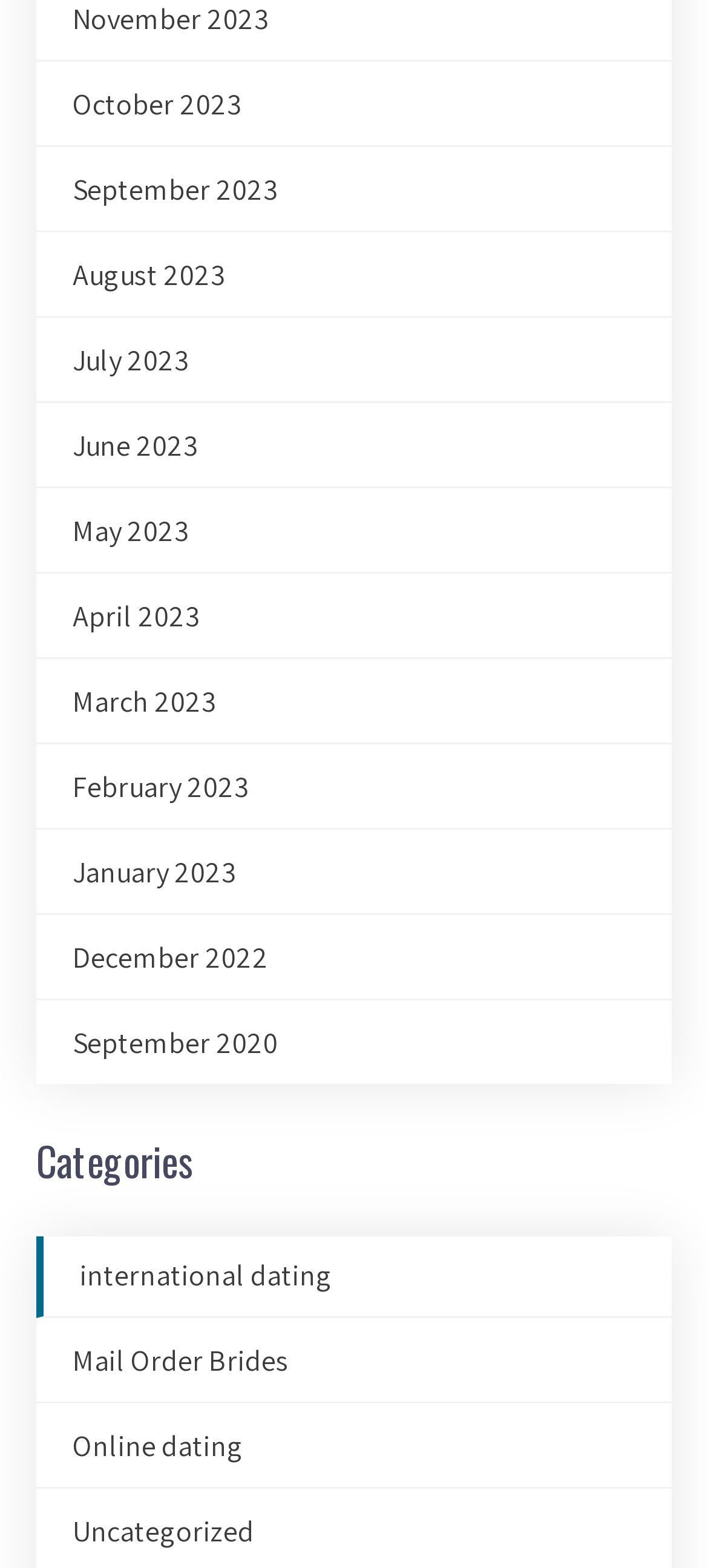Please give a succinct answer using a single word or phrase:
What is the earliest month listed?

September 2020